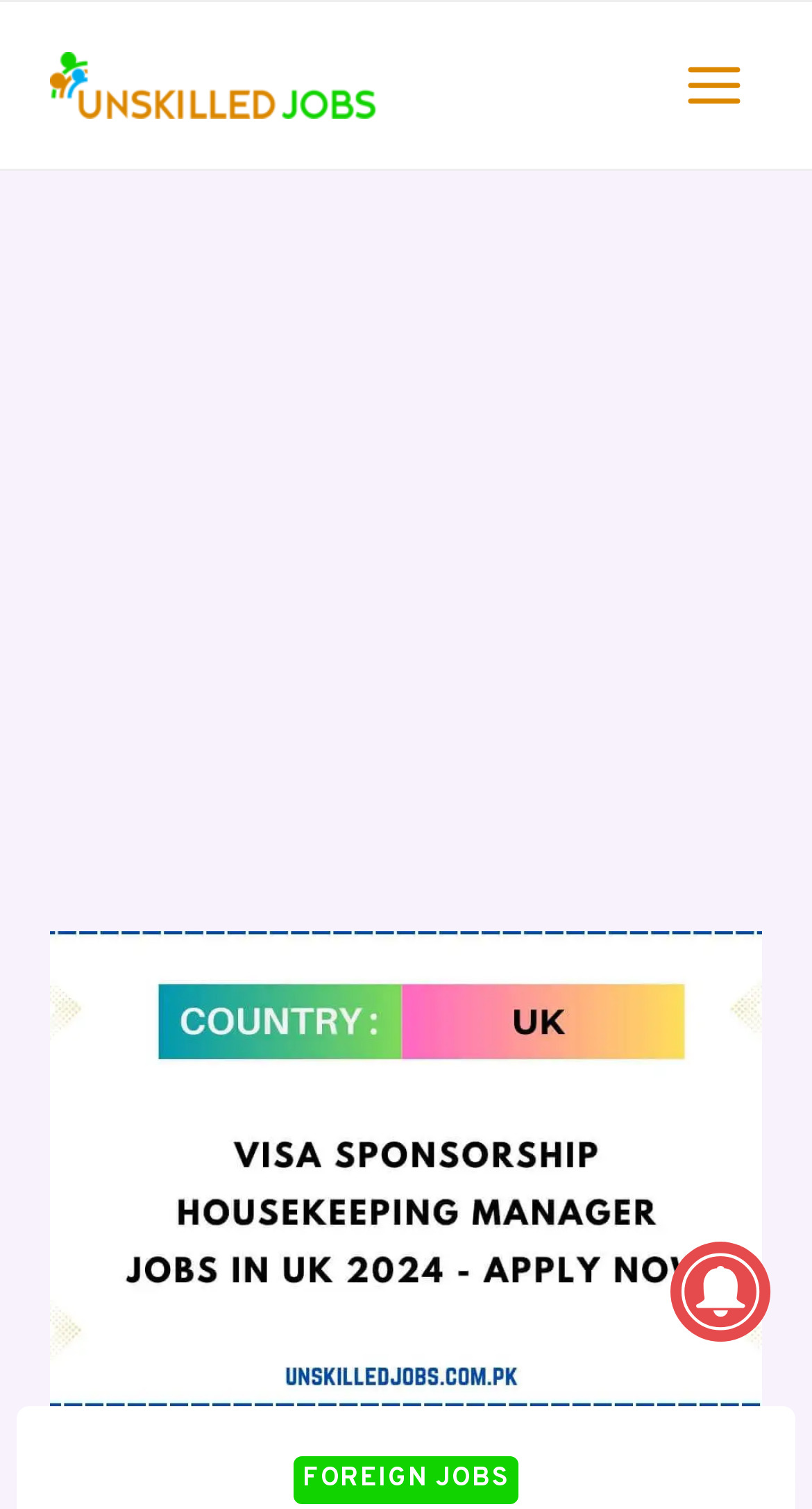Provide the bounding box coordinates of the HTML element this sentence describes: "Foreign Jobs". The bounding box coordinates consist of four float numbers between 0 and 1, i.e., [left, top, right, bottom].

[0.362, 0.965, 0.638, 0.997]